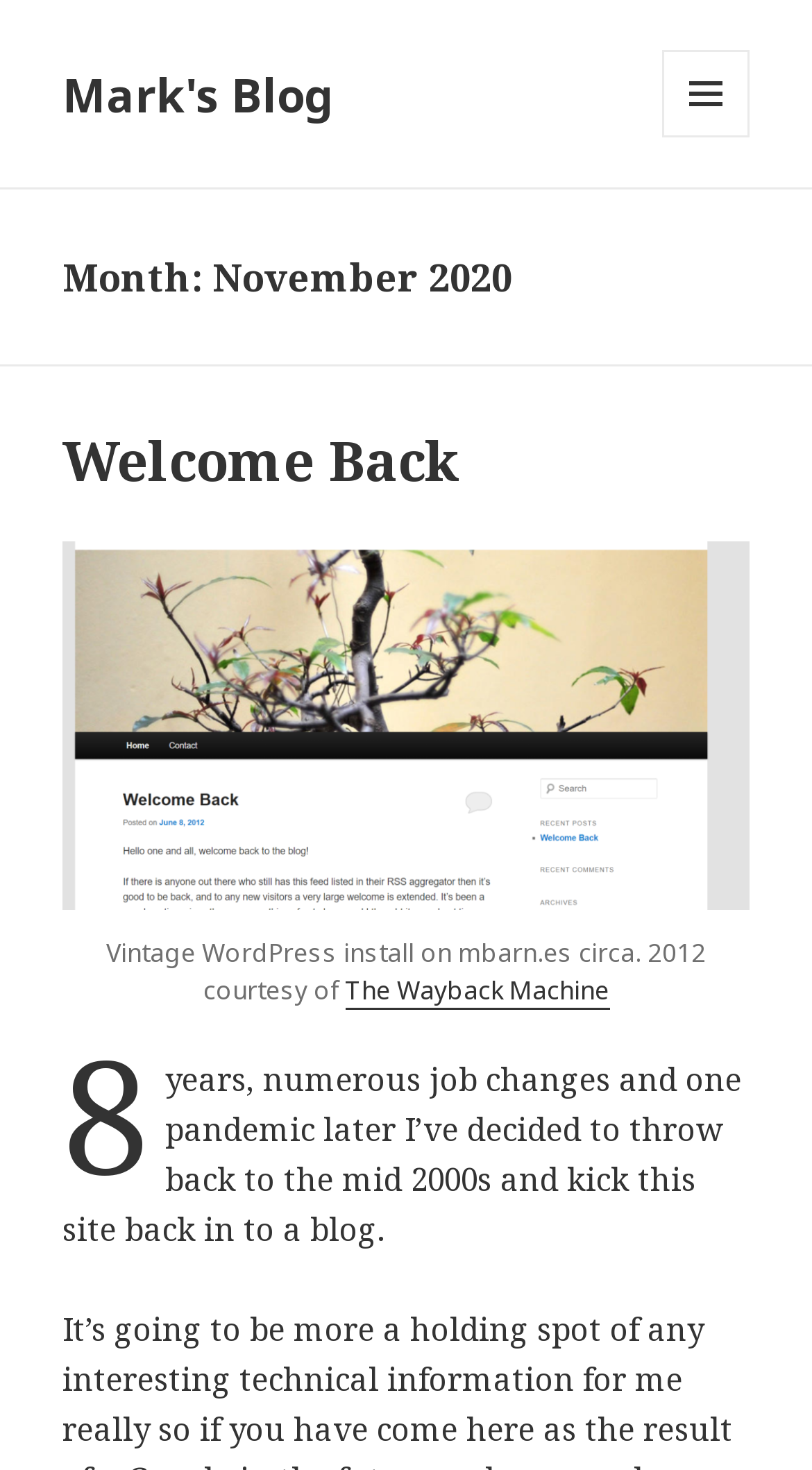Please determine and provide the text content of the webpage's heading.

Month: November 2020